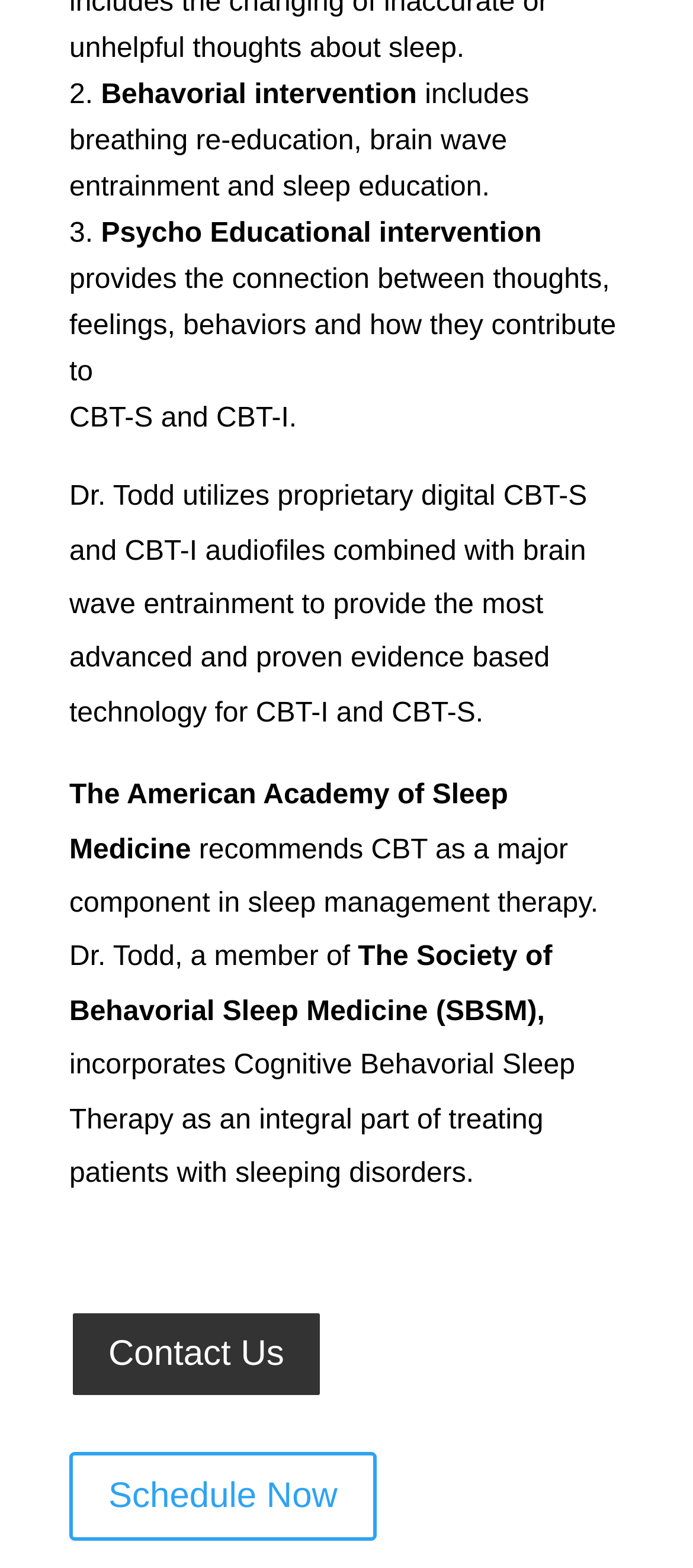What type of interventions are mentioned?
Please answer the question with a single word or phrase, referencing the image.

Behavioral and Psycho Educational